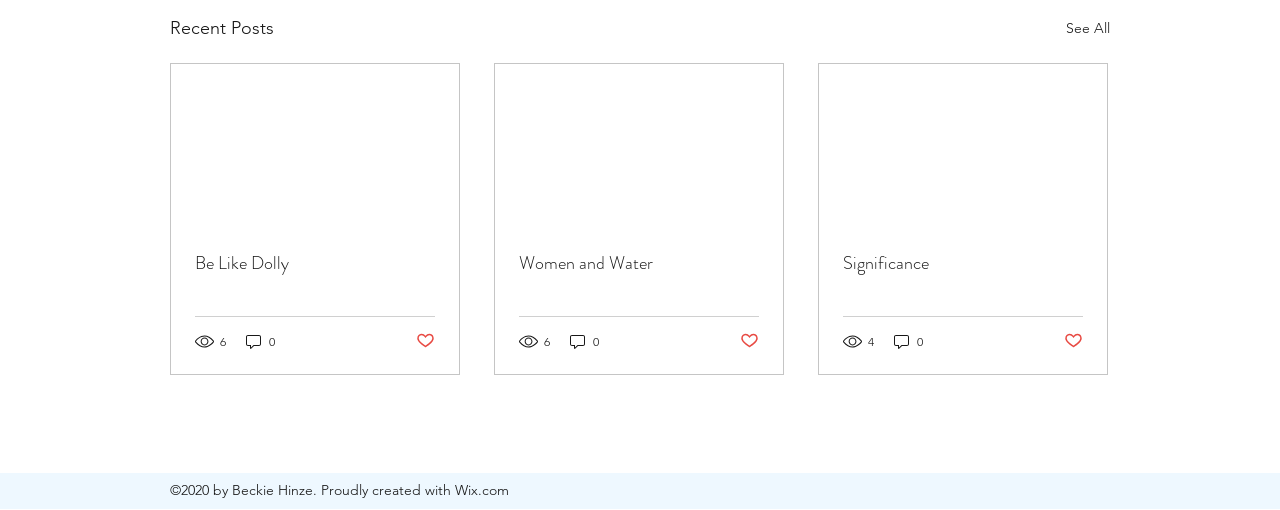How many views does the second article have?
Utilize the image to construct a detailed and well-explained answer.

The second article has a generic element with the text '6 views', which is located below the article title with a bounding box coordinate of [0.405, 0.65, 0.431, 0.687]. This element is an indicator of the number of views for the article.